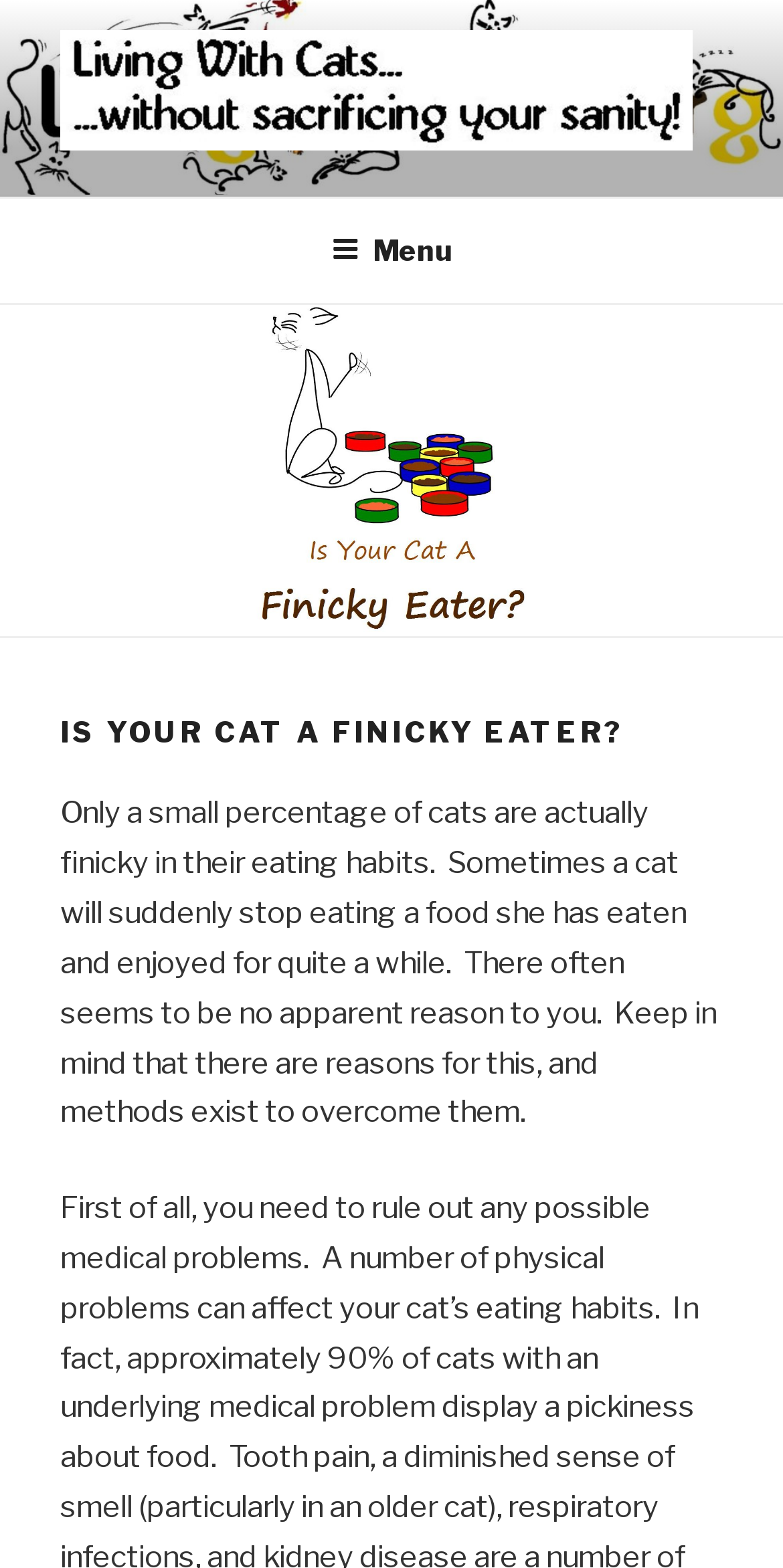Detail the webpage's structure and highlights in your description.

The webpage is about finicky eating habits in cats, with the main title "IS YOUR CAT A FINICKY EATER?" prominently displayed. At the top-left corner, there is a link to "Skip to content" and an image with the text "Living With Cats", which is also a link. Below this, there is a larger image with the same text, and a link with the text "LIVING WITH CATS" positioned to its right. 

Next to the "LIVING WITH CATS" link, there is a static text that reads "…without sacrificing your sanity!". A navigation menu labeled "Top Menu" is located below these elements, with a button to expand or collapse it. When expanded, the menu contains a header with the main title "IS YOUR CAT A FINICKY EATER?" again. 

Below the navigation menu, there is a block of text that discusses the topic of finicky eating habits in cats, explaining that only a small percentage of cats are actually finicky and that there are reasons and methods to overcome this behavior.